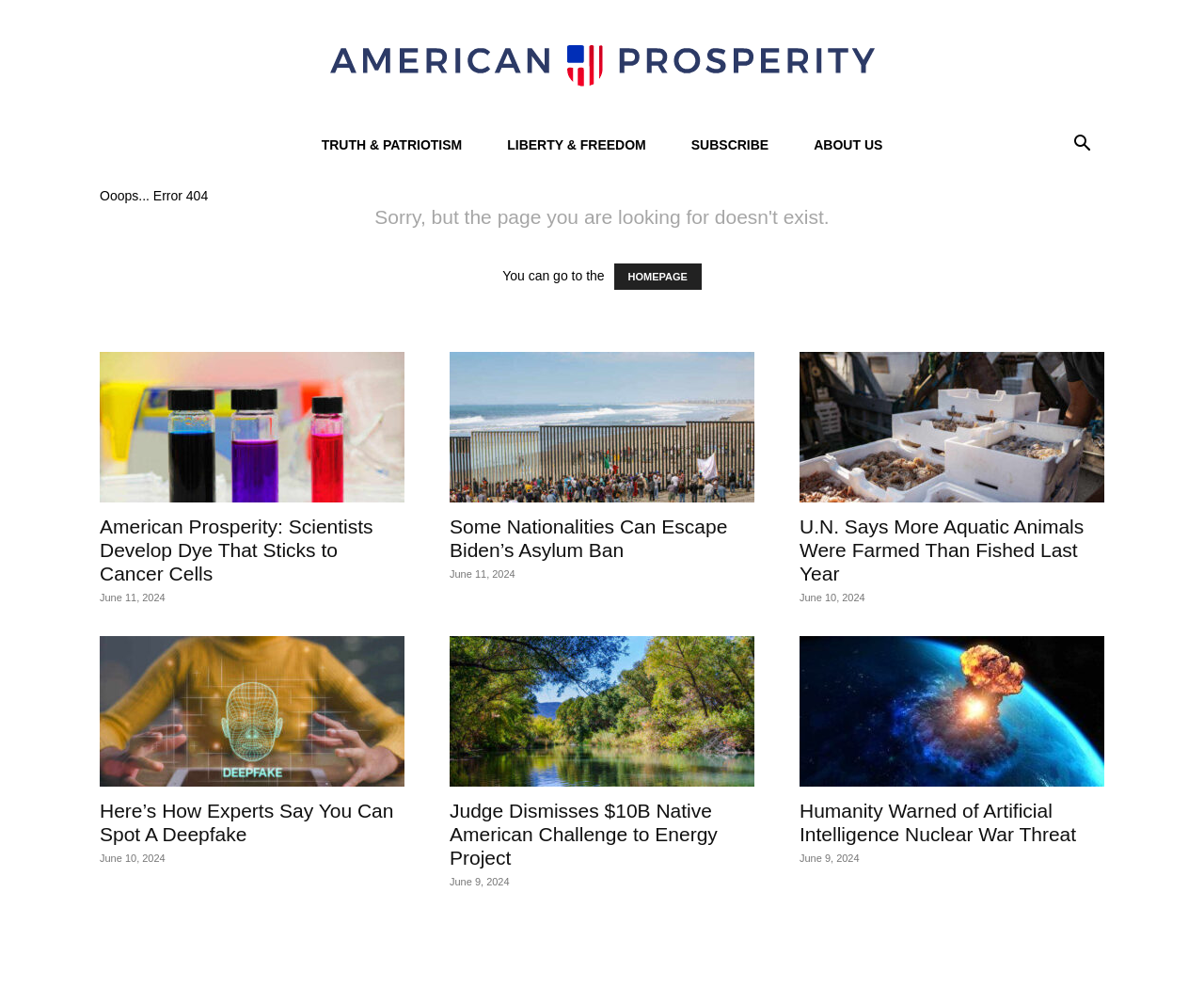What is the purpose of the button at the top right corner?
Give a single word or phrase answer based on the content of the image.

Search